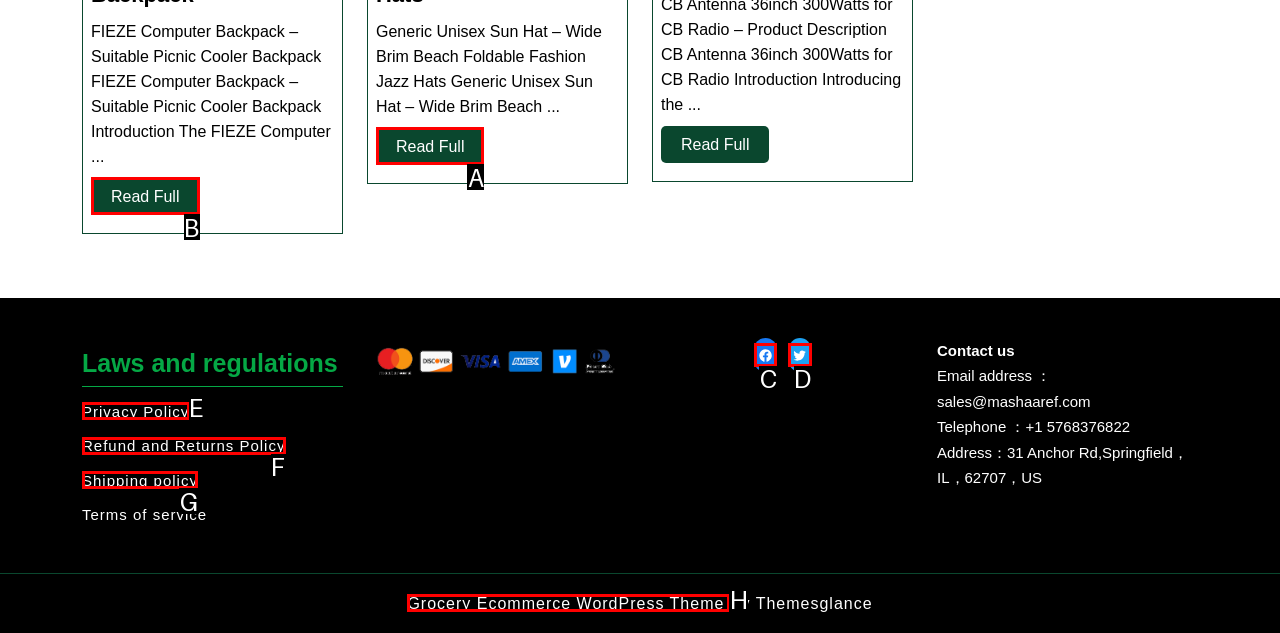Determine which HTML element to click on in order to complete the action: Learn about Generic Unisex Sun Hat.
Reply with the letter of the selected option.

A